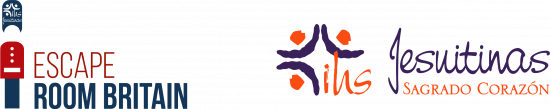What values does the Jesuitinas Sagrado Corazón logo reflect?
Please use the image to deliver a detailed and complete answer.

The Jesuitinas Sagrado Corazón logo incorporates vibrant colors and an emblematic design that reflects the values of community and education, which are core to the mission of Colegio Sagrado Corazón.